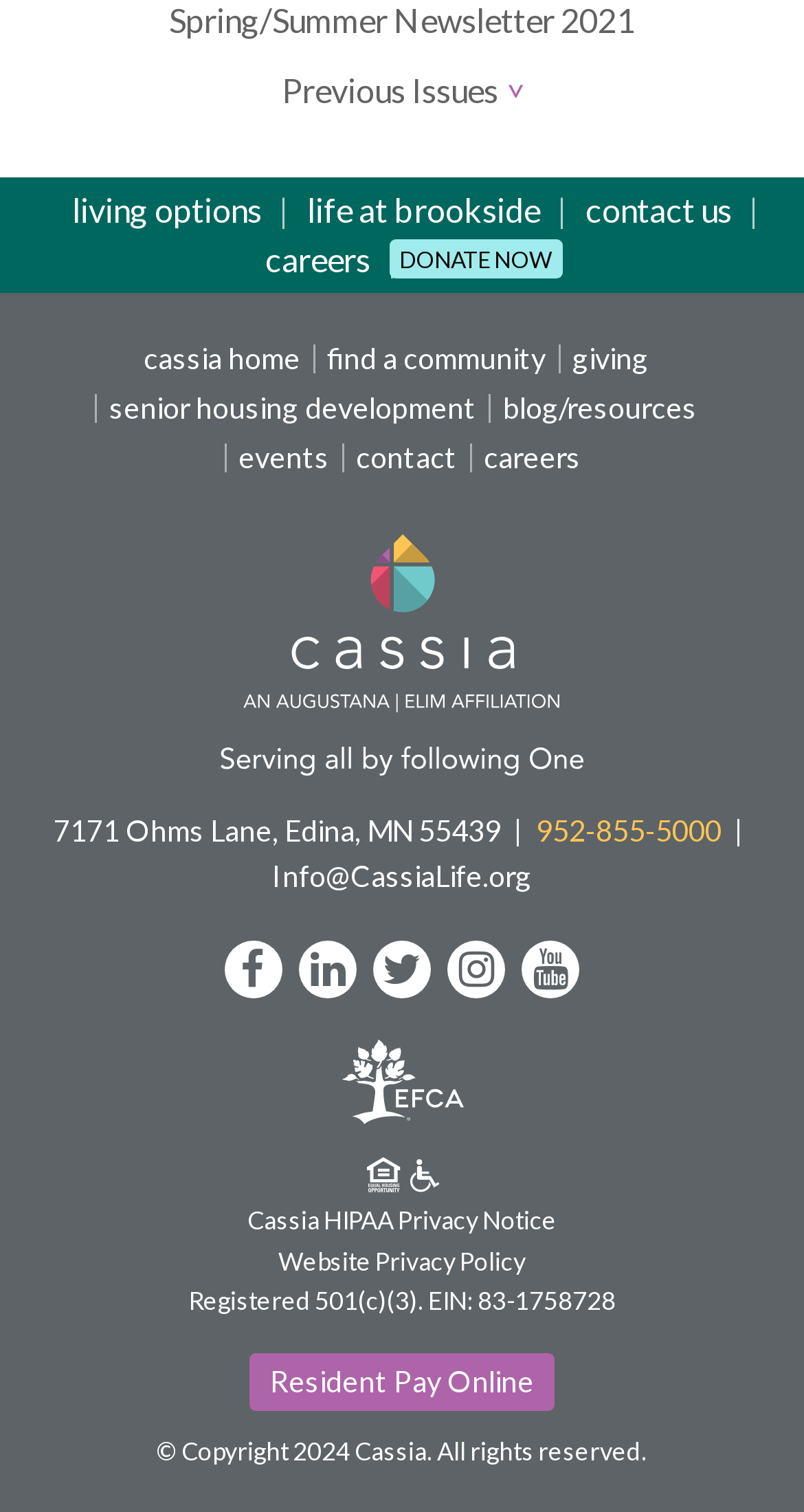Could you specify the bounding box coordinates for the clickable section to complete the following instruction: "Donate now"?

[0.483, 0.159, 0.699, 0.185]